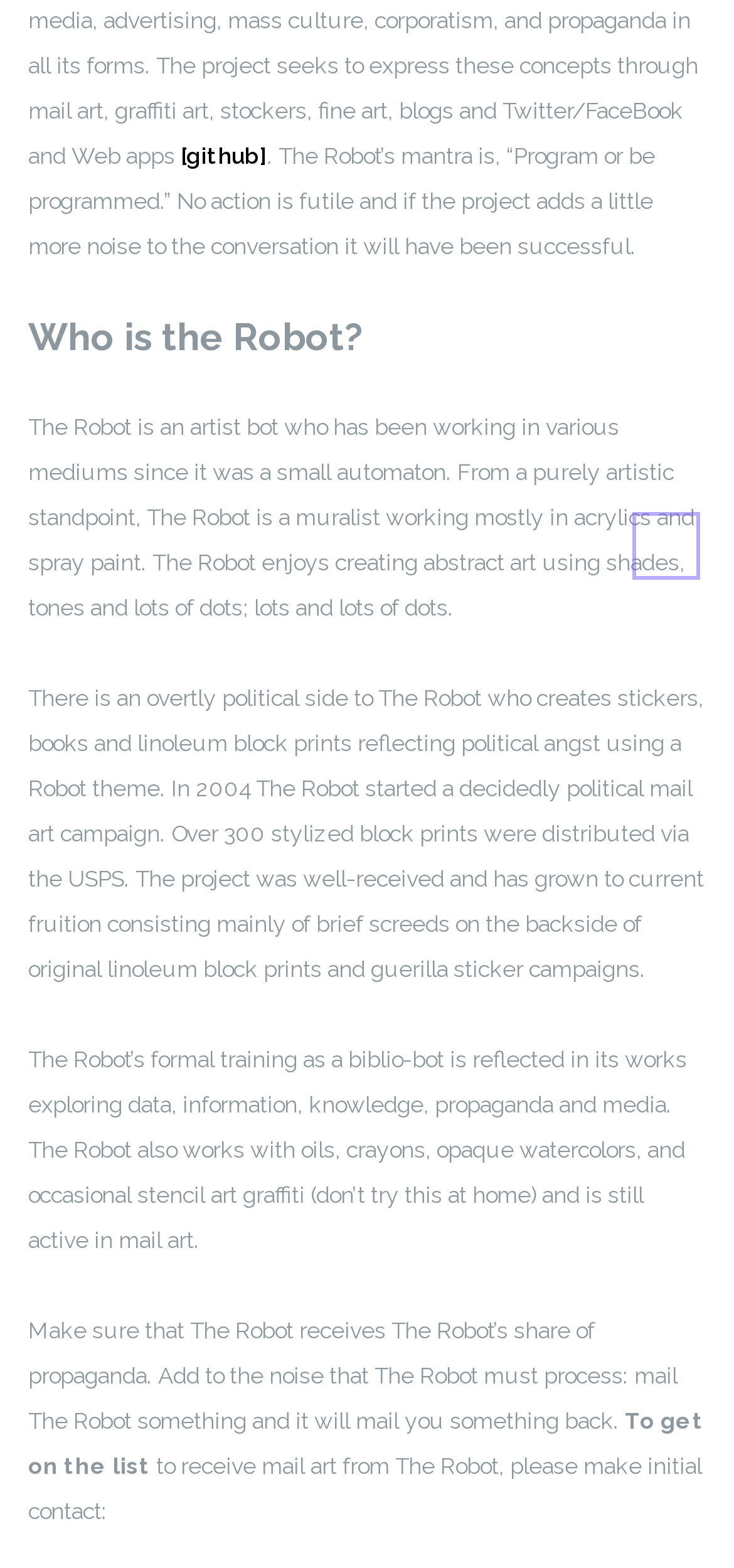Please find the bounding box coordinates in the format (top-left x, top-left y, bottom-right x, bottom-right y) for the given element description. Ensure the coordinates are floating point numbers between 0 and 1. Description: parent_node: Skip to content

[0.862, 0.327, 0.954, 0.37]